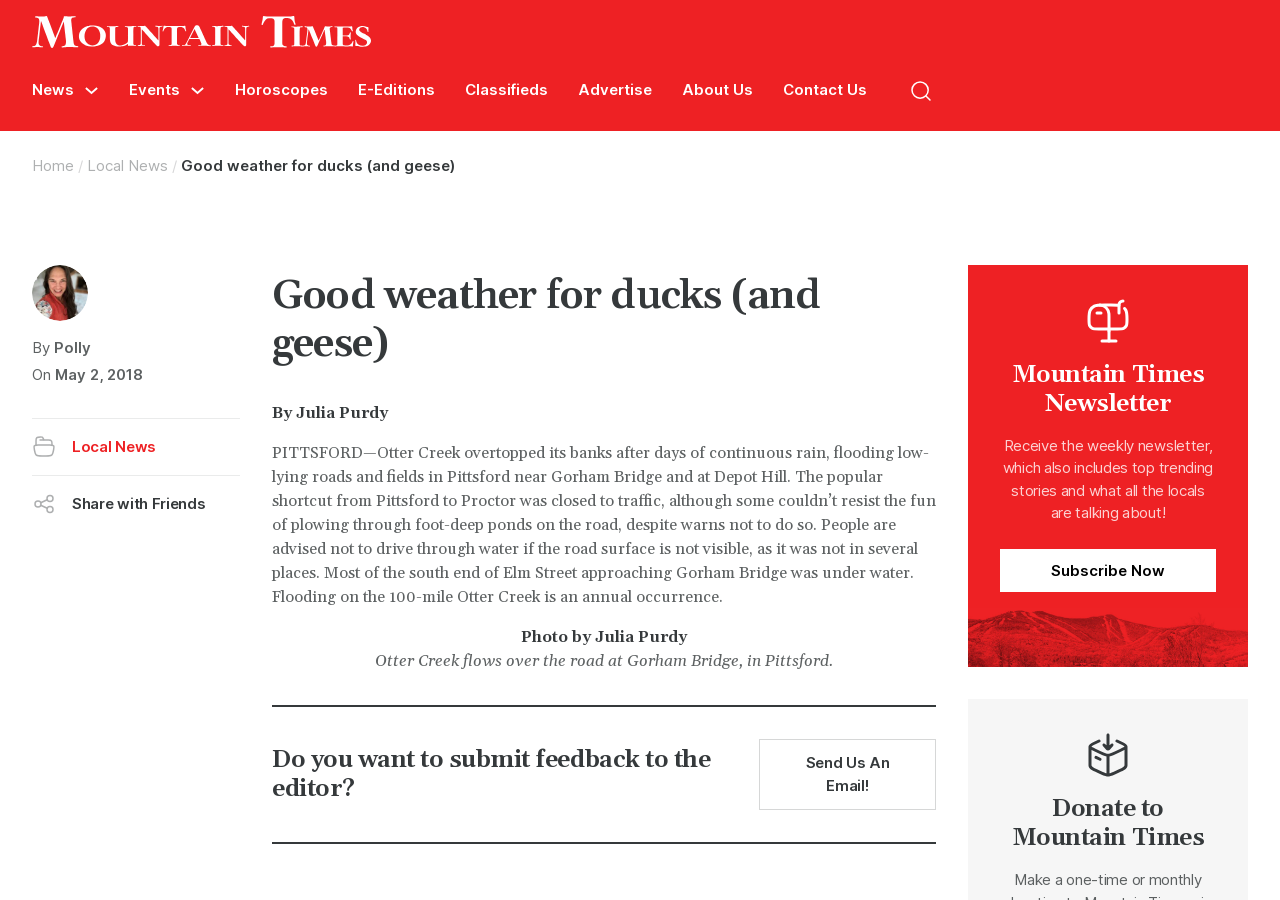Provide the bounding box coordinates for the area that should be clicked to complete the instruction: "Open search".

[0.701, 0.074, 0.738, 0.127]